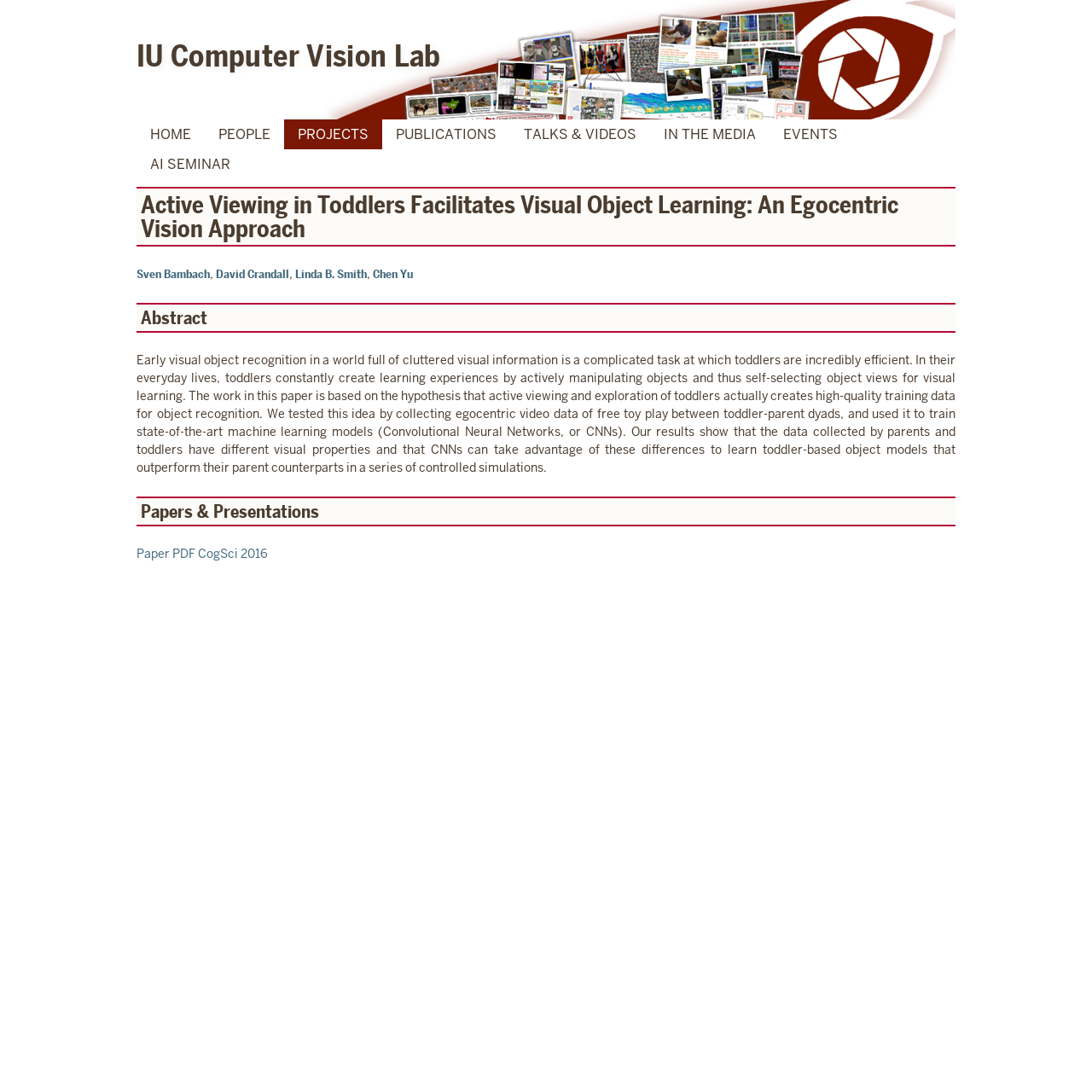Using the element description Paper PDF CogSci 2016, predict the bounding box coordinates for the UI element. Provide the coordinates in (top-left x, top-left y, bottom-right x, bottom-right y) format with values ranging from 0 to 1.

[0.125, 0.5, 0.245, 0.514]